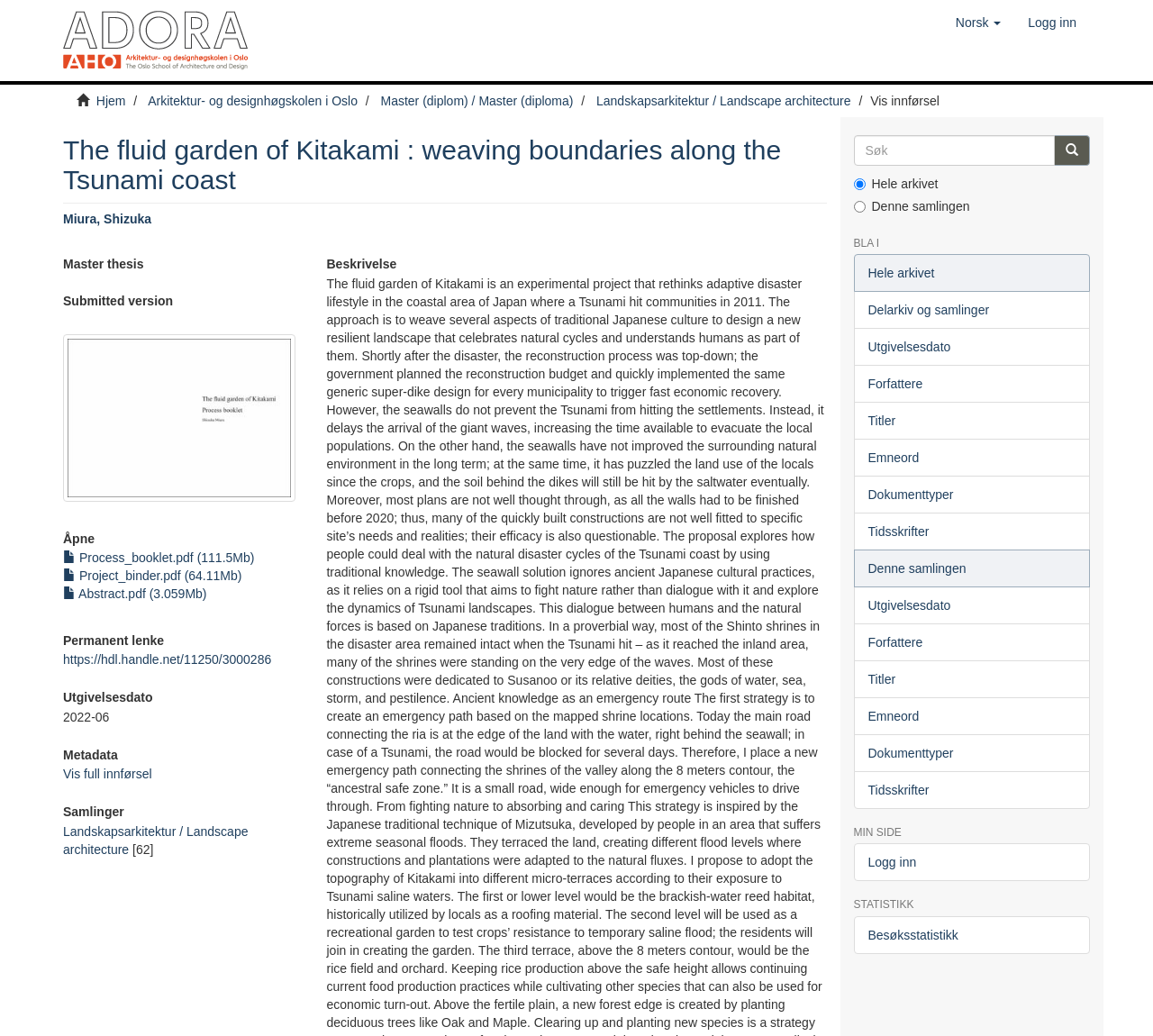Identify the coordinates of the bounding box for the element that must be clicked to accomplish the instruction: "Click the 'Logg inn' button".

[0.88, 0.0, 0.945, 0.043]